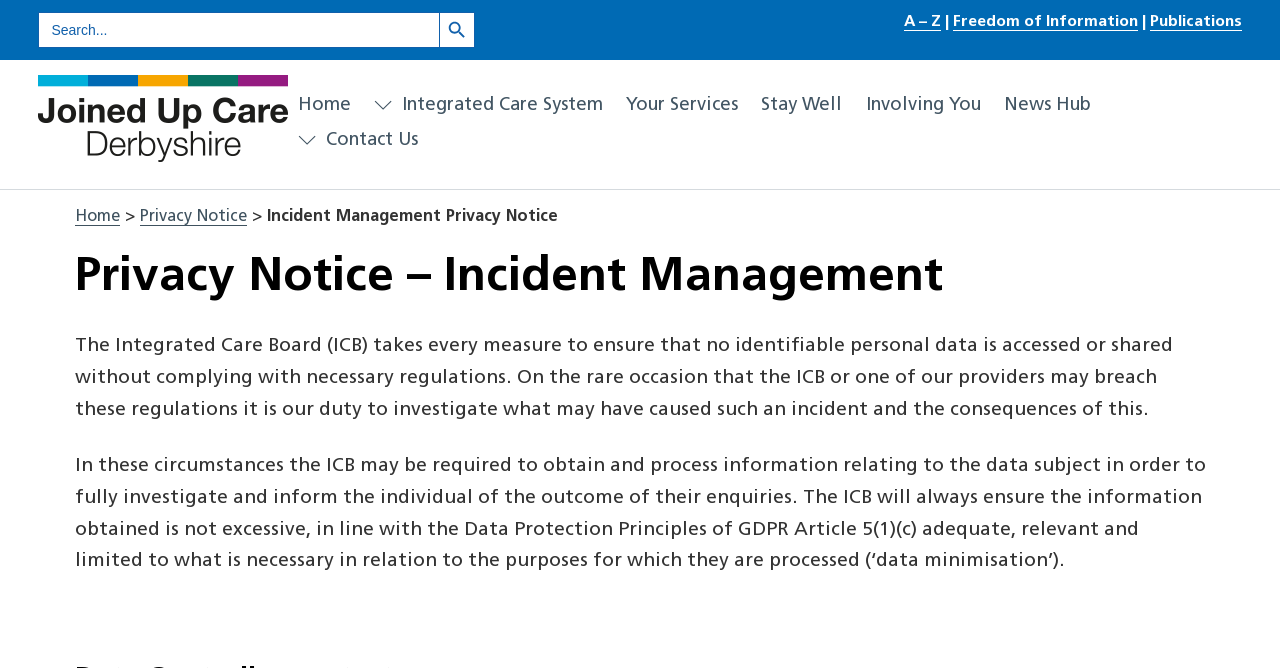What is the top navigation menu item?
Using the information presented in the image, please offer a detailed response to the question.

The top navigation menu items are listed horizontally, and the first item is 'A – Z', followed by 'Freedom of Information', 'Publications', and others.